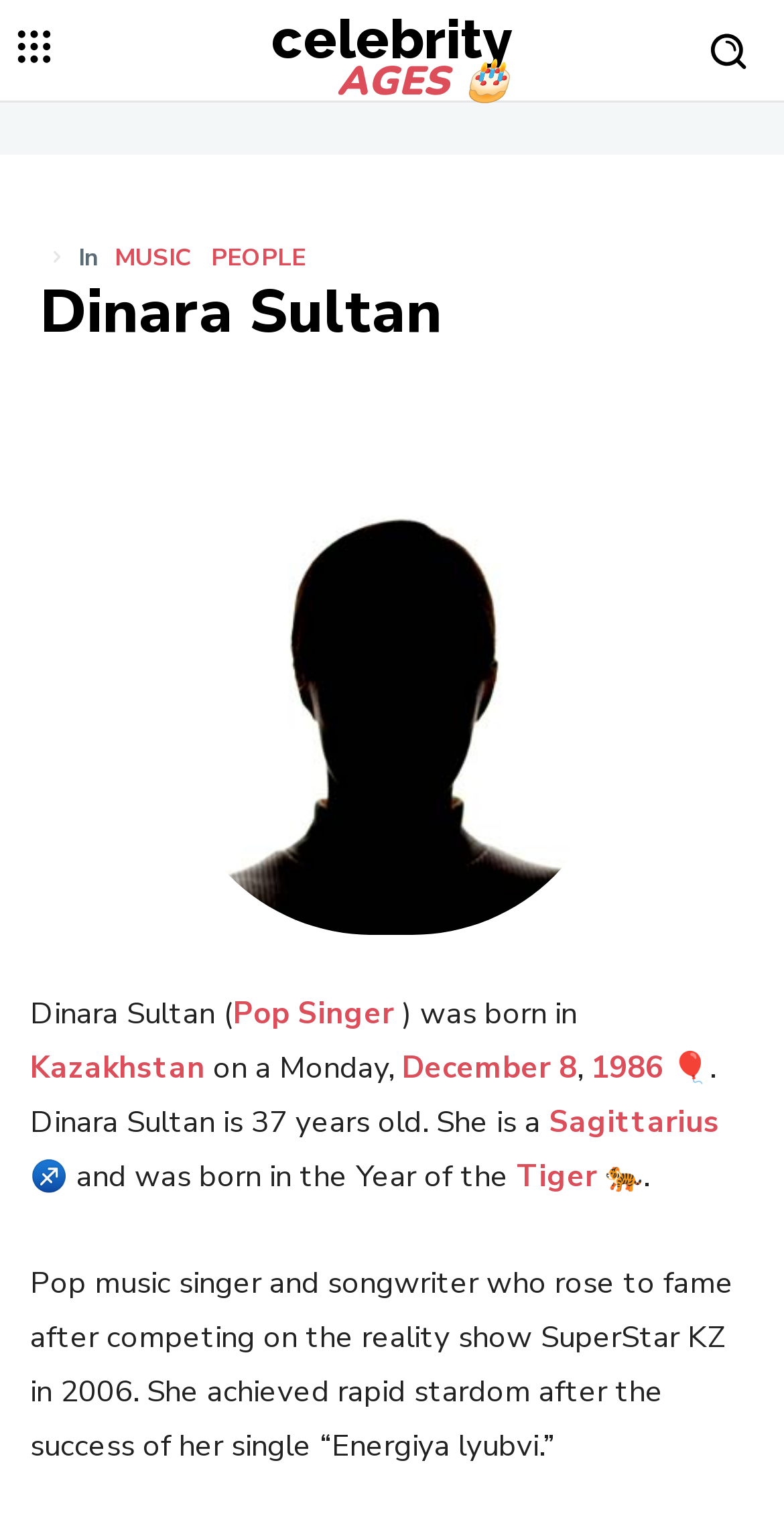How old is Dinara Sultan?
Please respond to the question with a detailed and informative answer.

I found this answer by looking at the text 'Dinara Sultan is 37 years old' which directly provides her age.